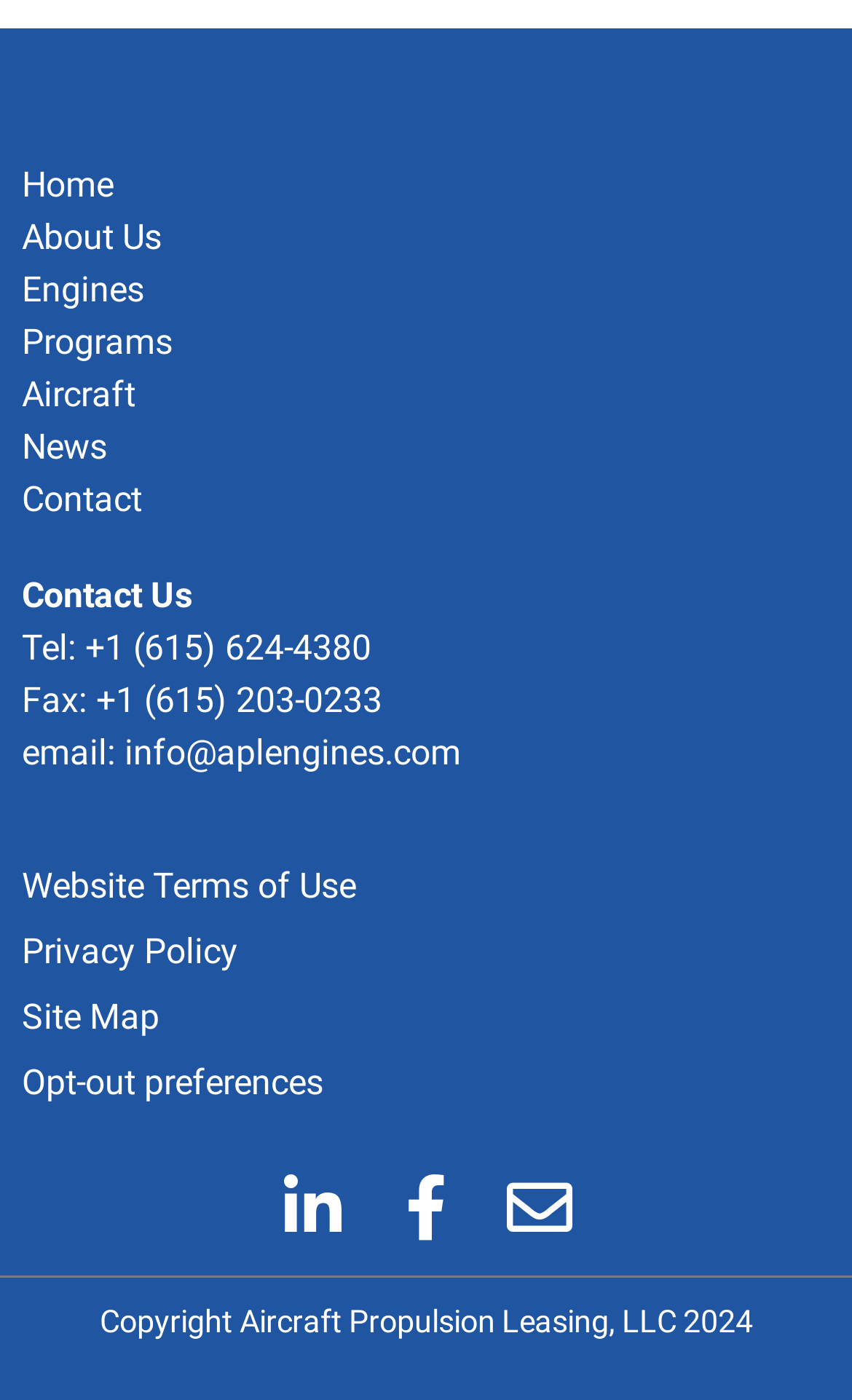Please determine the bounding box of the UI element that matches this description: Website Terms of Use. The coordinates should be given as (top-left x, top-left y, bottom-right x, bottom-right y), with all values between 0 and 1.

[0.026, 0.61, 0.974, 0.657]